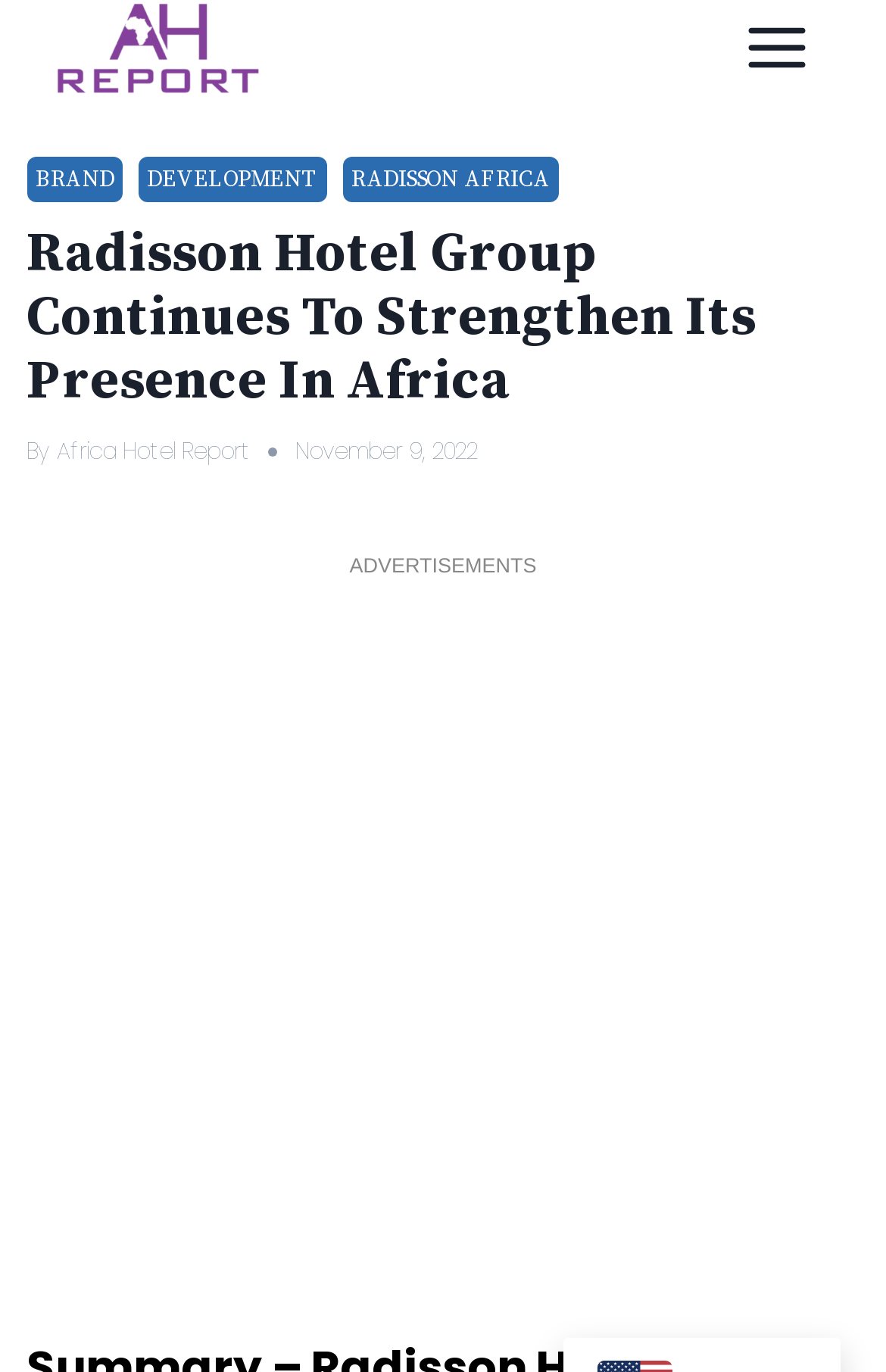Identify and provide the main heading of the webpage.

Radisson Hotel Group Continues To Strengthen Its Presence In Africa